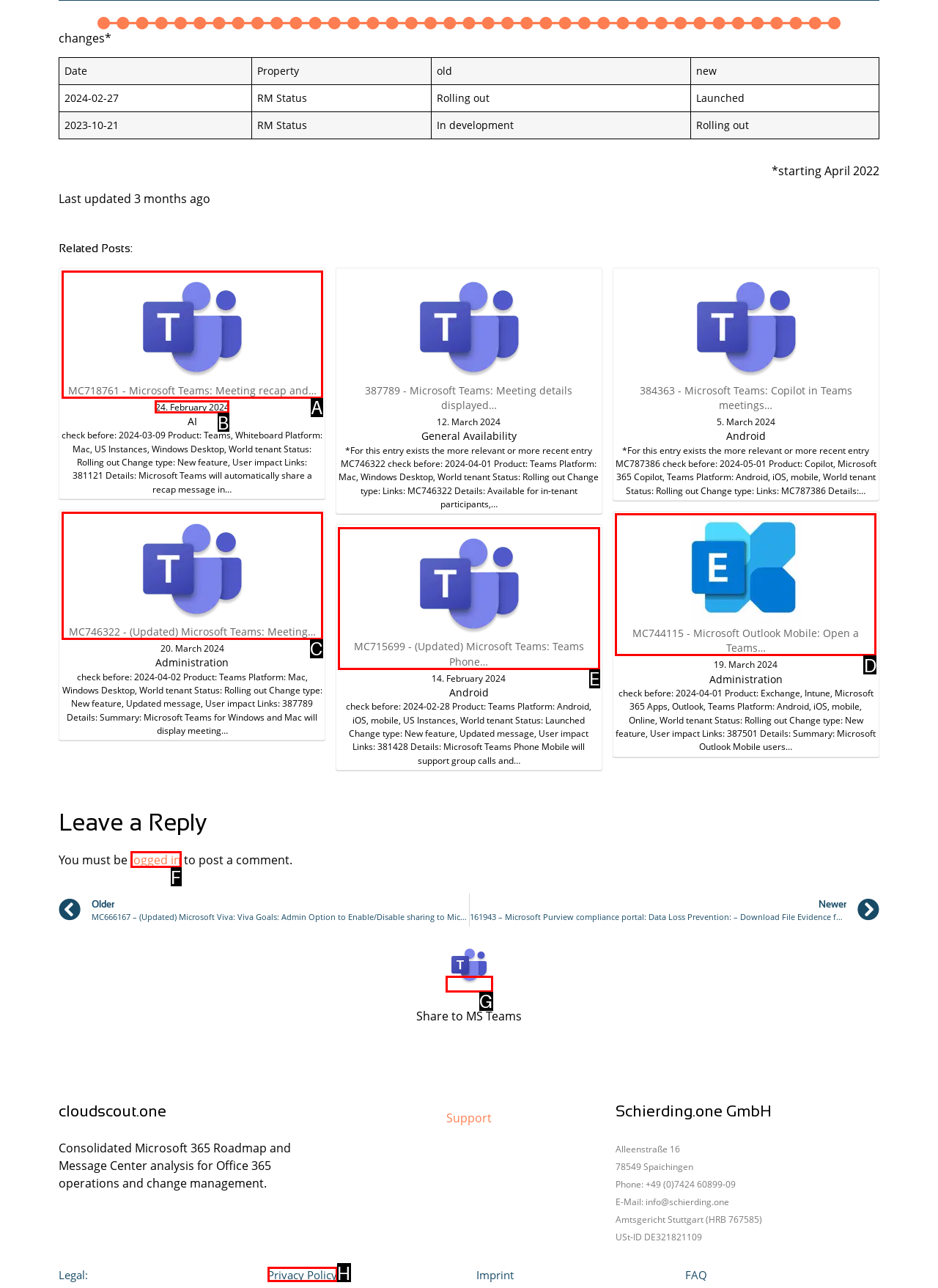Identify the HTML element to click to execute this task: Read the post from '24. February 2024' Respond with the letter corresponding to the proper option.

B